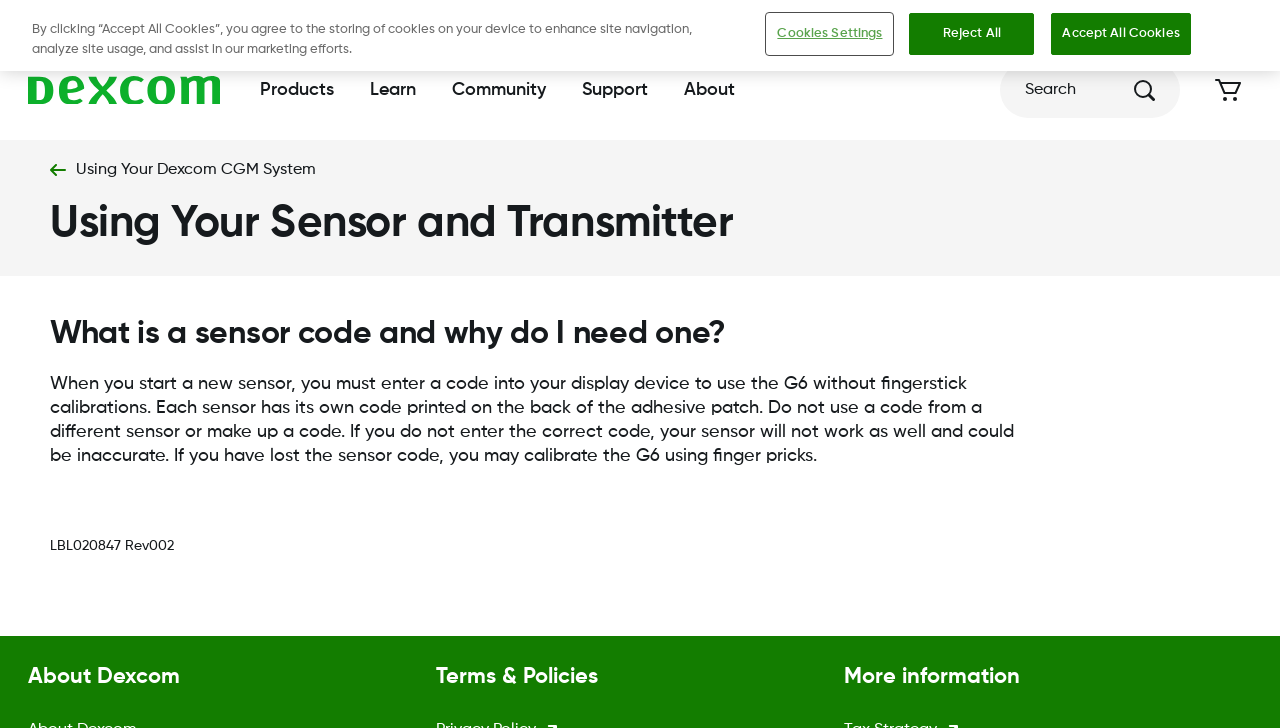What happens if you enter an incorrect sensor code?
Based on the content of the image, thoroughly explain and answer the question.

According to the webpage, if you do not enter the correct code, your sensor will not work as well and could be inaccurate, which implies that entering an incorrect code will affect the performance of the sensor.